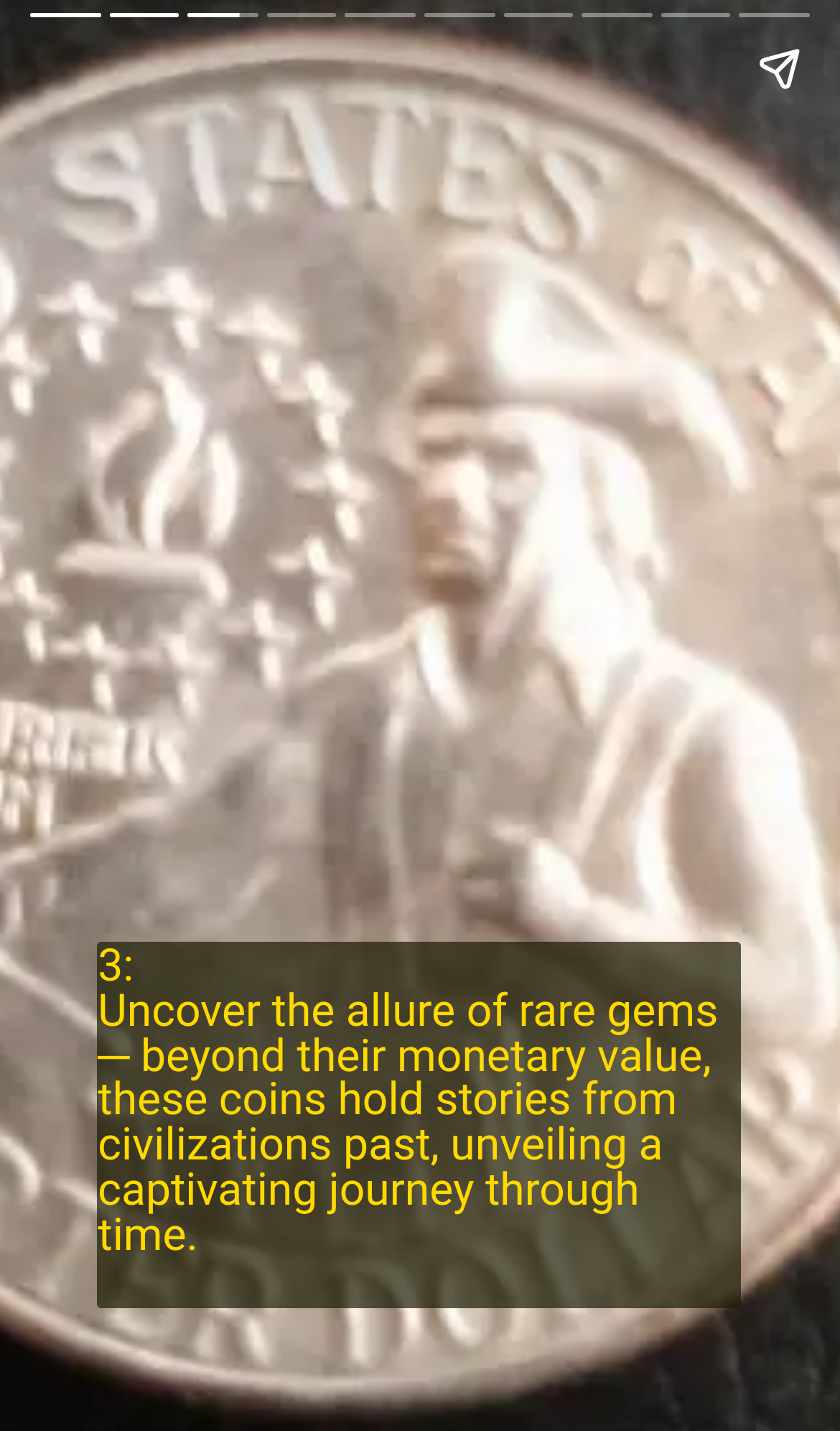Extract the heading text from the webpage.

LIKE
SHARE
SUBSCRIBE